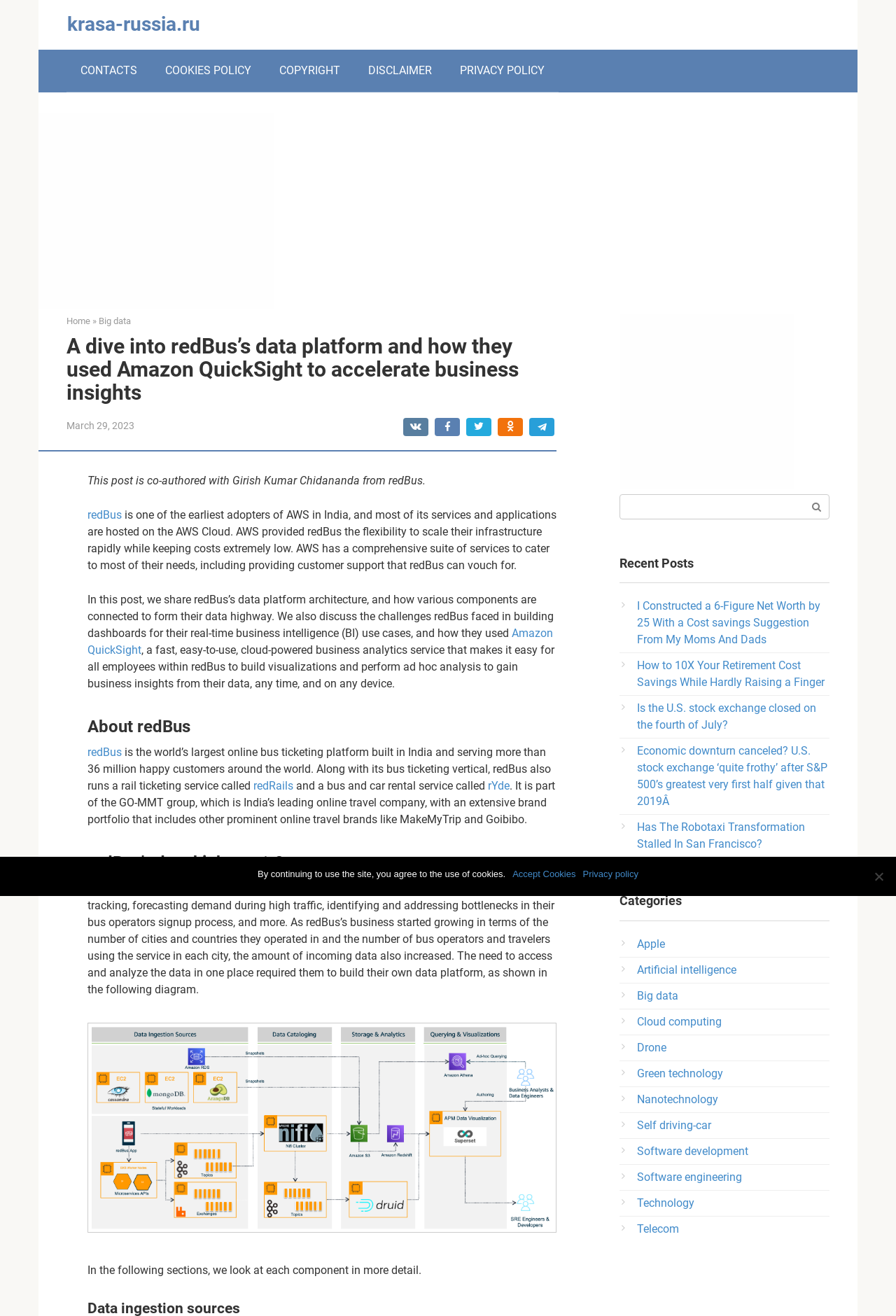Detail the various sections and features present on the webpage.

This webpage is about a case study on redBus's data platform and how they used Amazon QuickSight to accelerate business insights. The page has a header section with links to "CONTACTS", "COOKIES POLICY", "COPYRIGHT", "DISCLAIMER", and "PRIVACY POLICY" at the top. Below the header, there is a section with an advertisement iframe.

The main content of the page is divided into several sections. The first section has a heading "A dive into redBus’s data platform and how they used Amazon QuickSight to accelerate business insights" and a subheading "This post is co-authored with Girish Kumar Chidananda from redBus." The text in this section describes redBus's use of AWS and its data platform architecture.

The next section has a heading "About redBus" and describes redBus as the world's largest online bus ticketing platform built in India, serving over 36 million happy customers worldwide. It also mentions redBus's other services, including rail ticketing and bus and car rental.

The following section has a heading "redBus’s data highway 1.0" and describes how redBus relies heavily on making data-driven decisions. It explains the need for a data platform to access and analyze data in one place. This section also includes an image of the redBus data platform 1.0.

The page also has a sidebar on the right with a search bar, a section titled "Recent Posts" with links to several articles, and a section titled "Categories" with links to various categories such as "Apple", "Artificial intelligence", "Big data", and more.

At the bottom of the page, there is a cookie notice dialog with a message about the use of cookies and links to "Accept Cookies" and "Privacy policy".